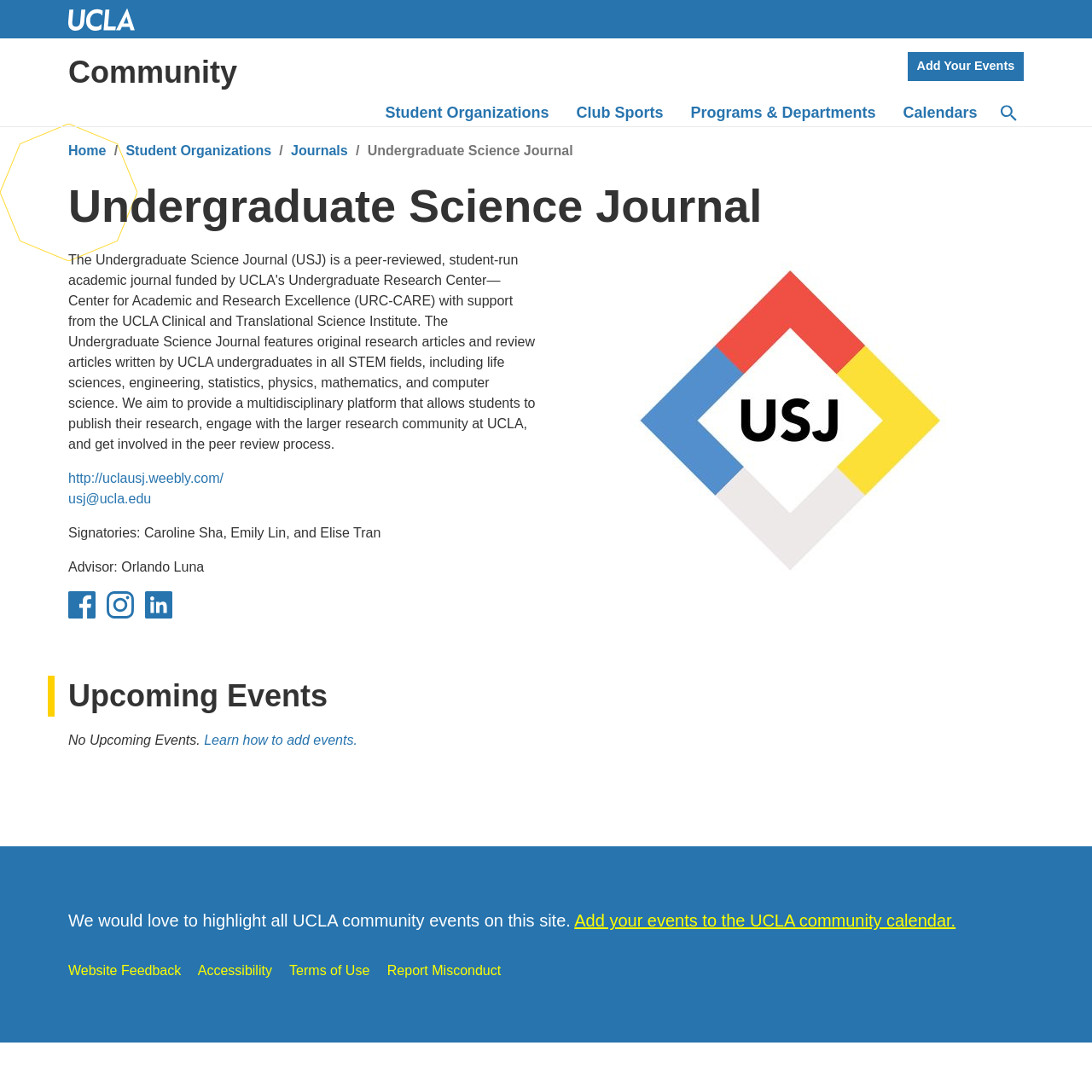Identify the bounding box coordinates of the HTML element based on this description: "Undergraduate Science Journal Facebook".

[0.062, 0.542, 0.088, 0.582]